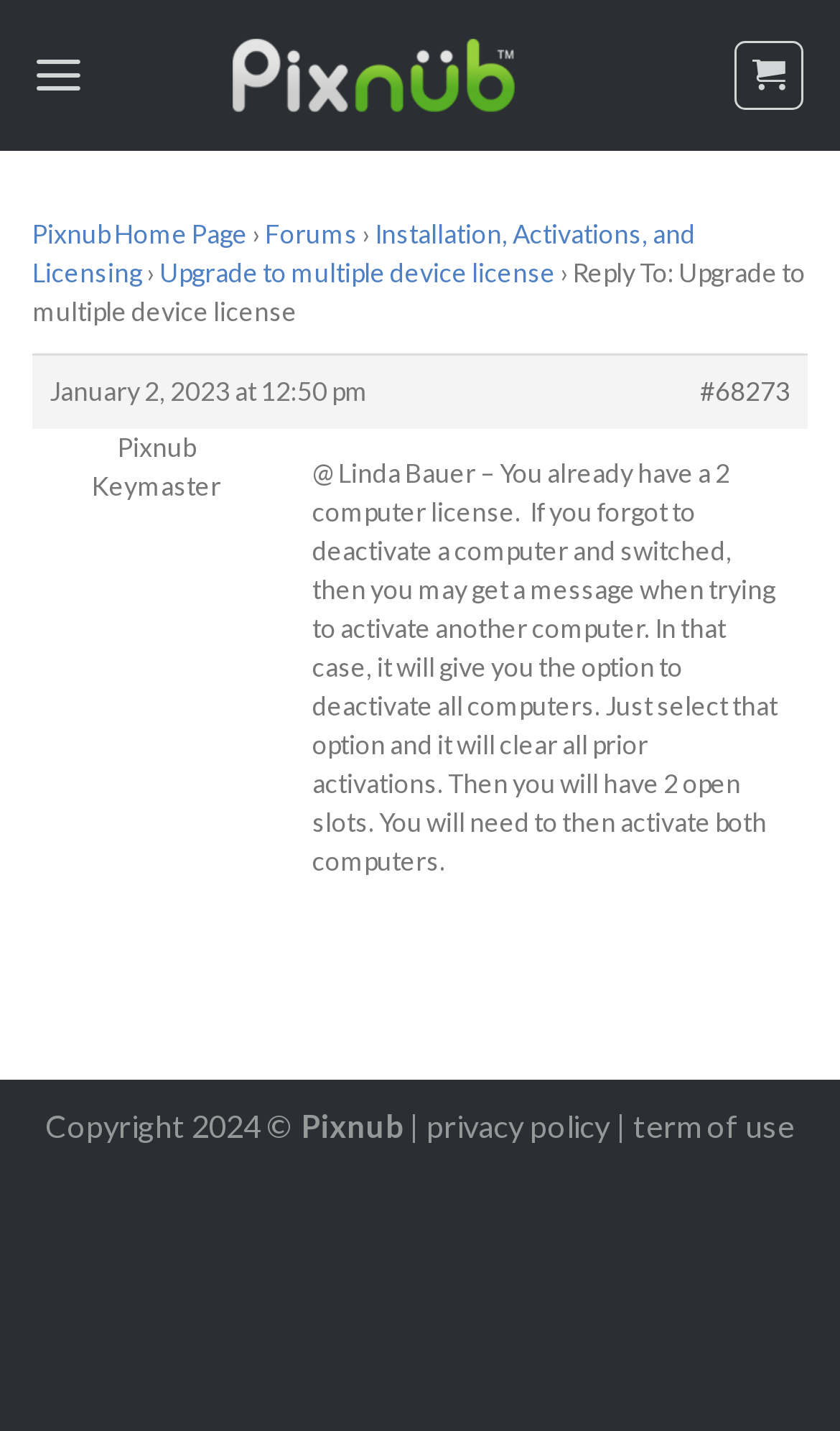Provide your answer to the question using just one word or phrase: What is the username mentioned in the webpage?

Linda Bauer